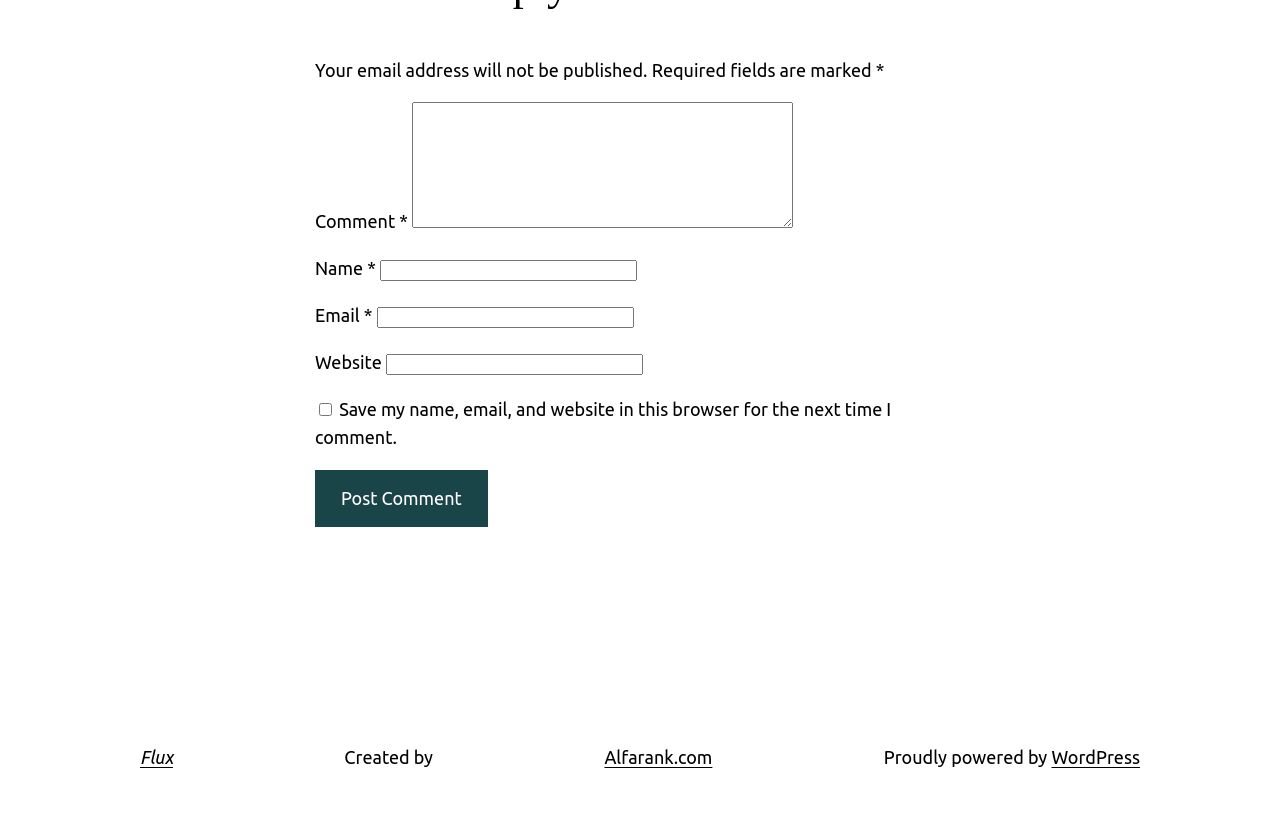Provide a one-word or short-phrase response to the question:
What is the website powered by?

WordPress